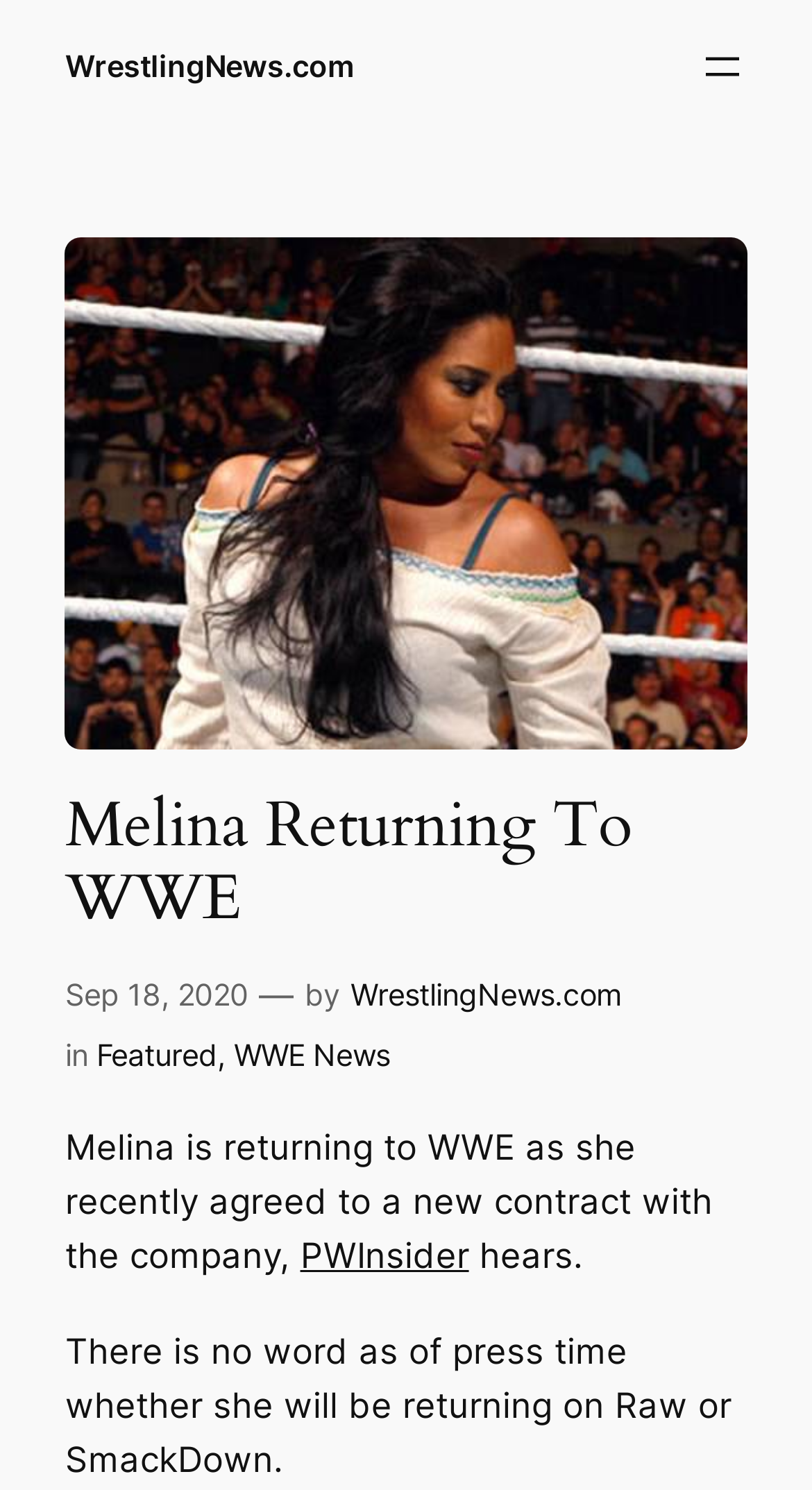Identify and provide the main heading of the webpage.

Melina Returning To WWE